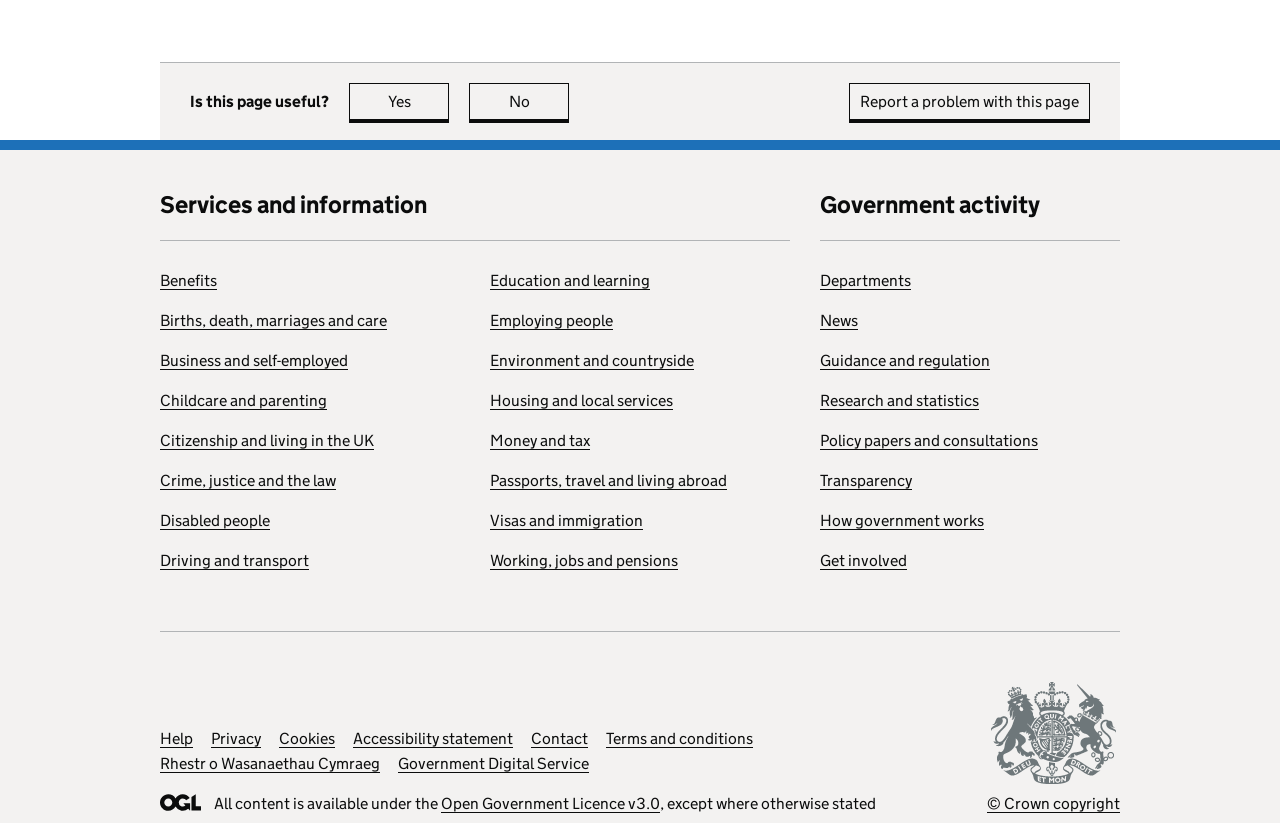Specify the bounding box coordinates of the area to click in order to follow the given instruction: "Click the link to examine the url."

None